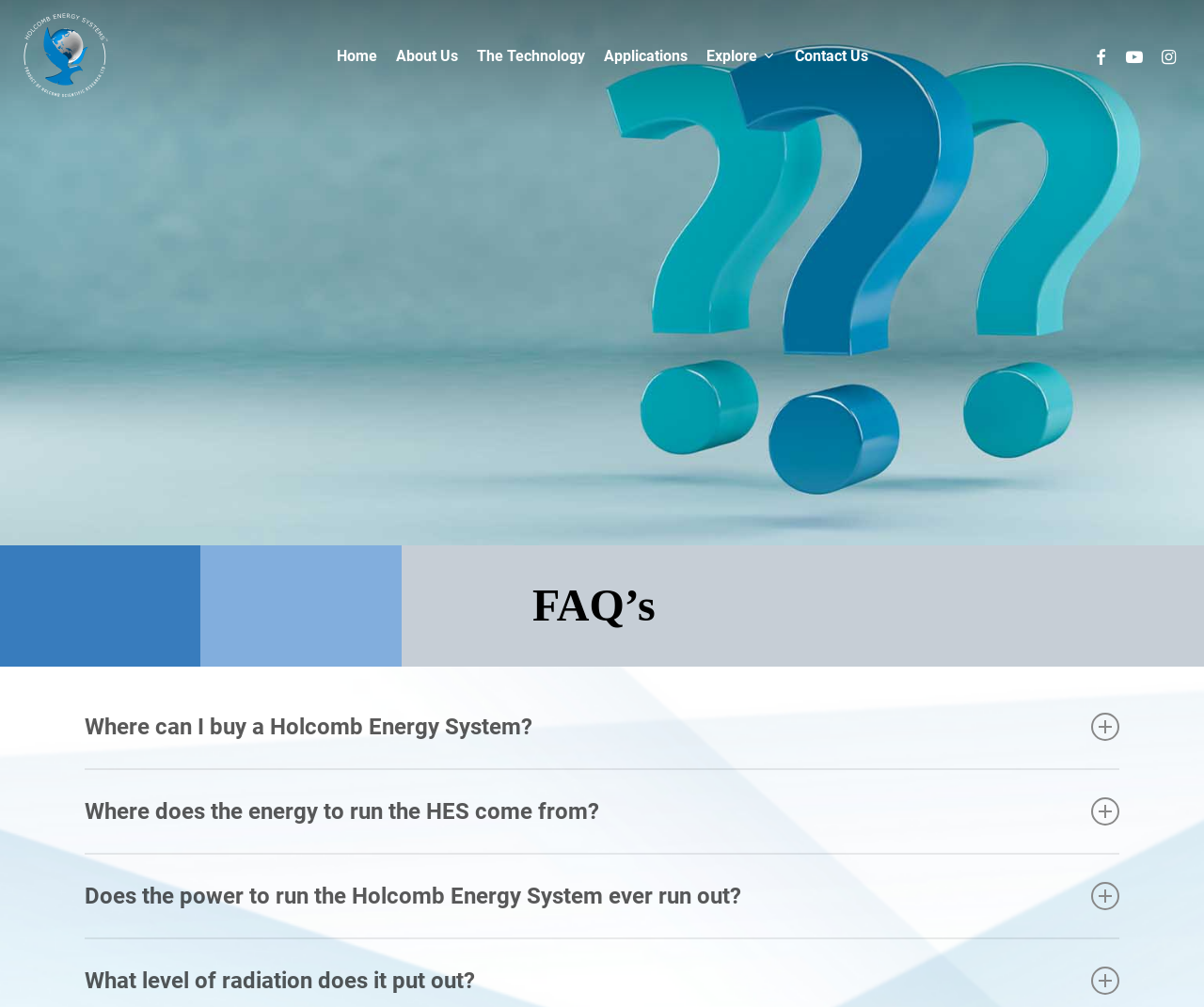From the details in the image, provide a thorough response to the question: How many social media links are there?

There are three social media links at the top-right corner of the webpage, which are links to Facebook, YouTube, and Instagram.